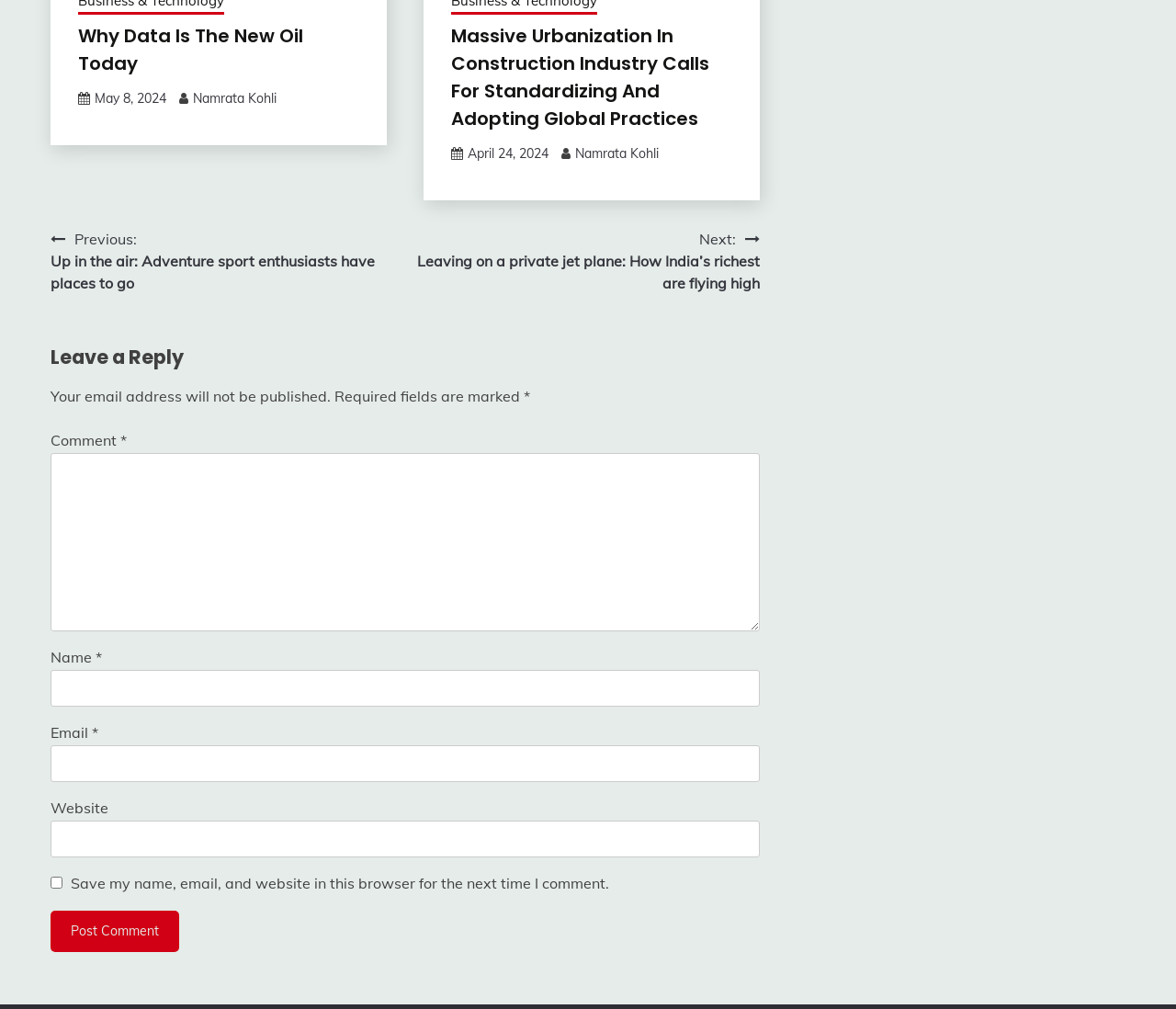Locate the bounding box coordinates of the clickable region to complete the following instruction: "Click on the 'Why Data Is The New Oil Today' link."

[0.066, 0.023, 0.258, 0.075]